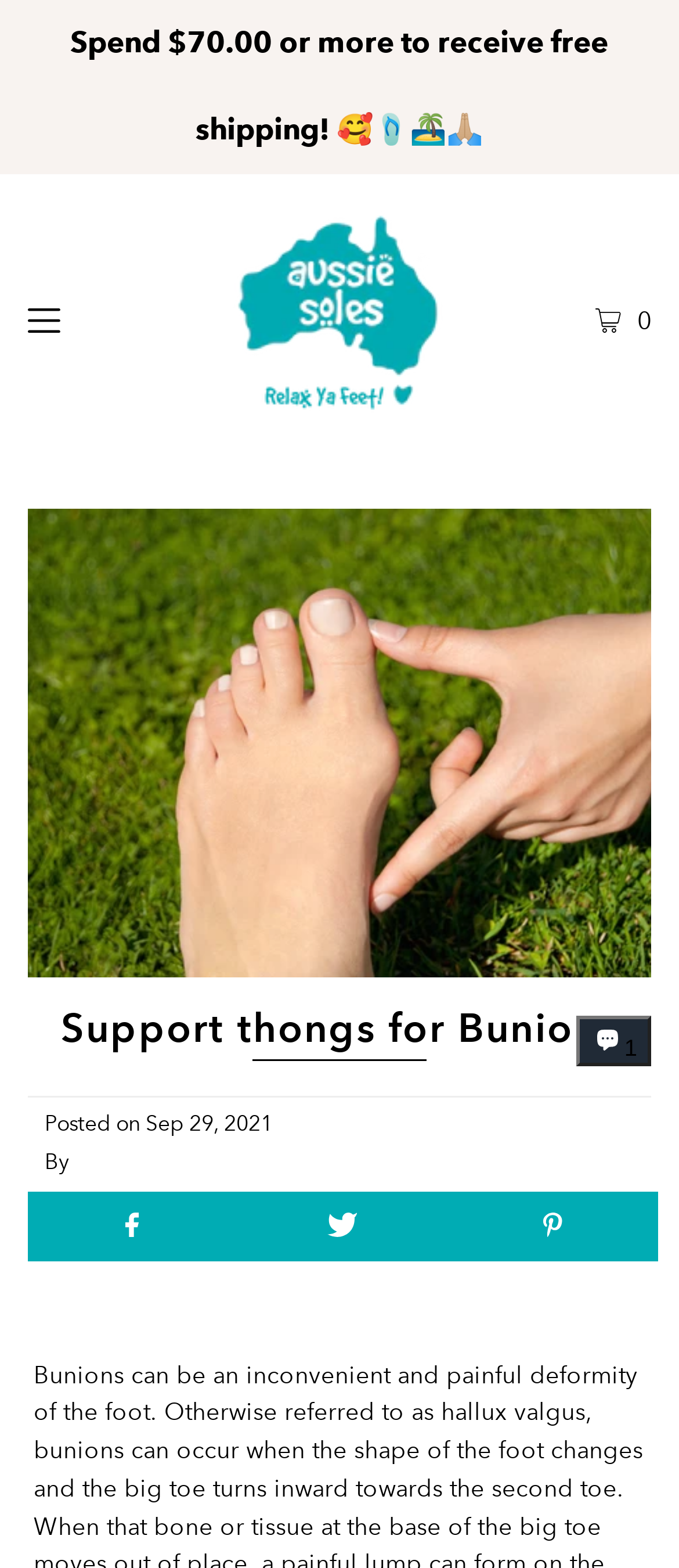What is the purpose of the button with the image of a cart?
Respond to the question with a single word or phrase according to the image.

Open cart